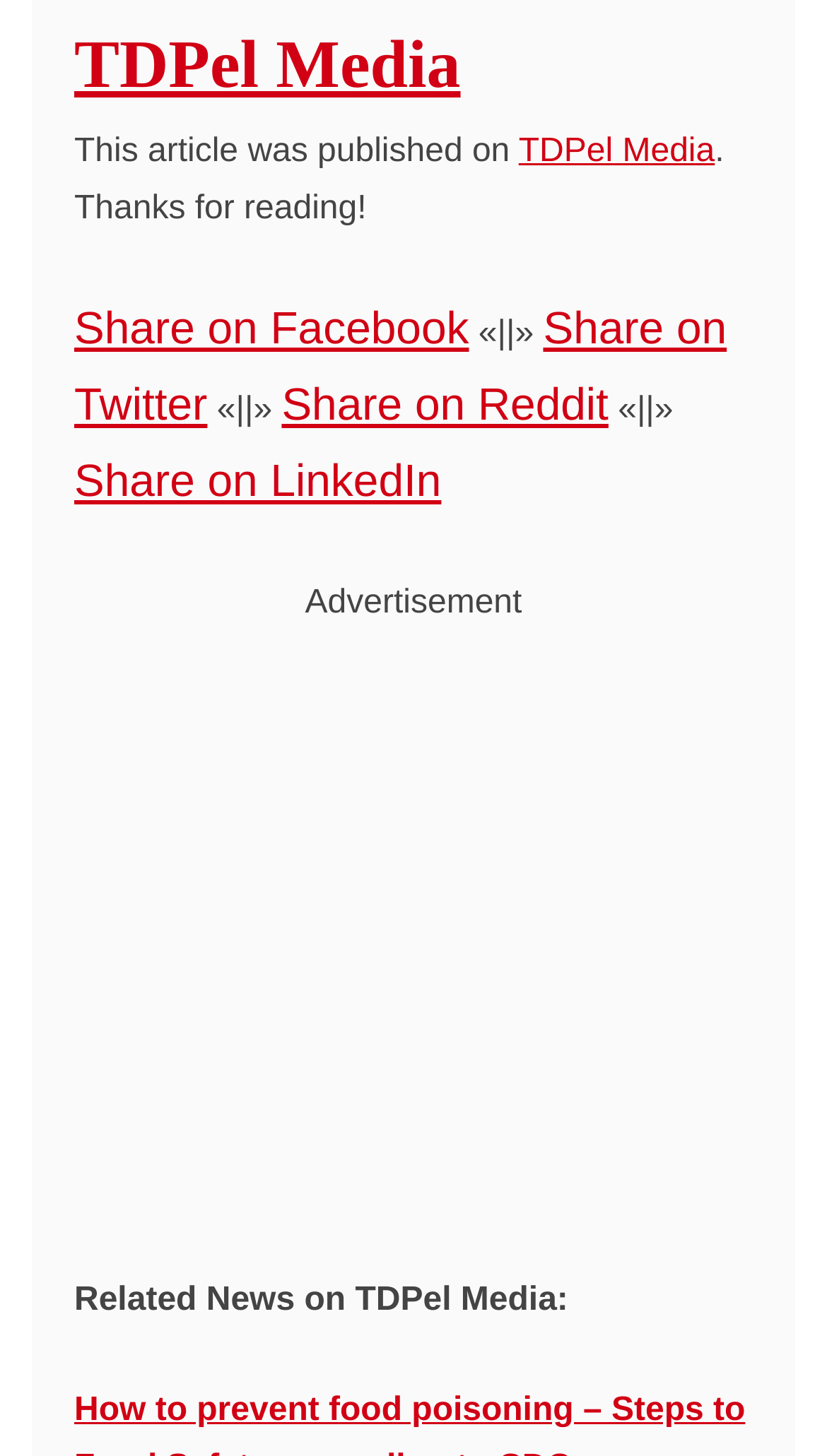Analyze the image and give a detailed response to the question:
How many social media platforms can you share this article on?

The webpage provides links to share the article on four social media platforms: Facebook, Twitter, Reddit, and LinkedIn. These links are located below the article and are labeled accordingly.